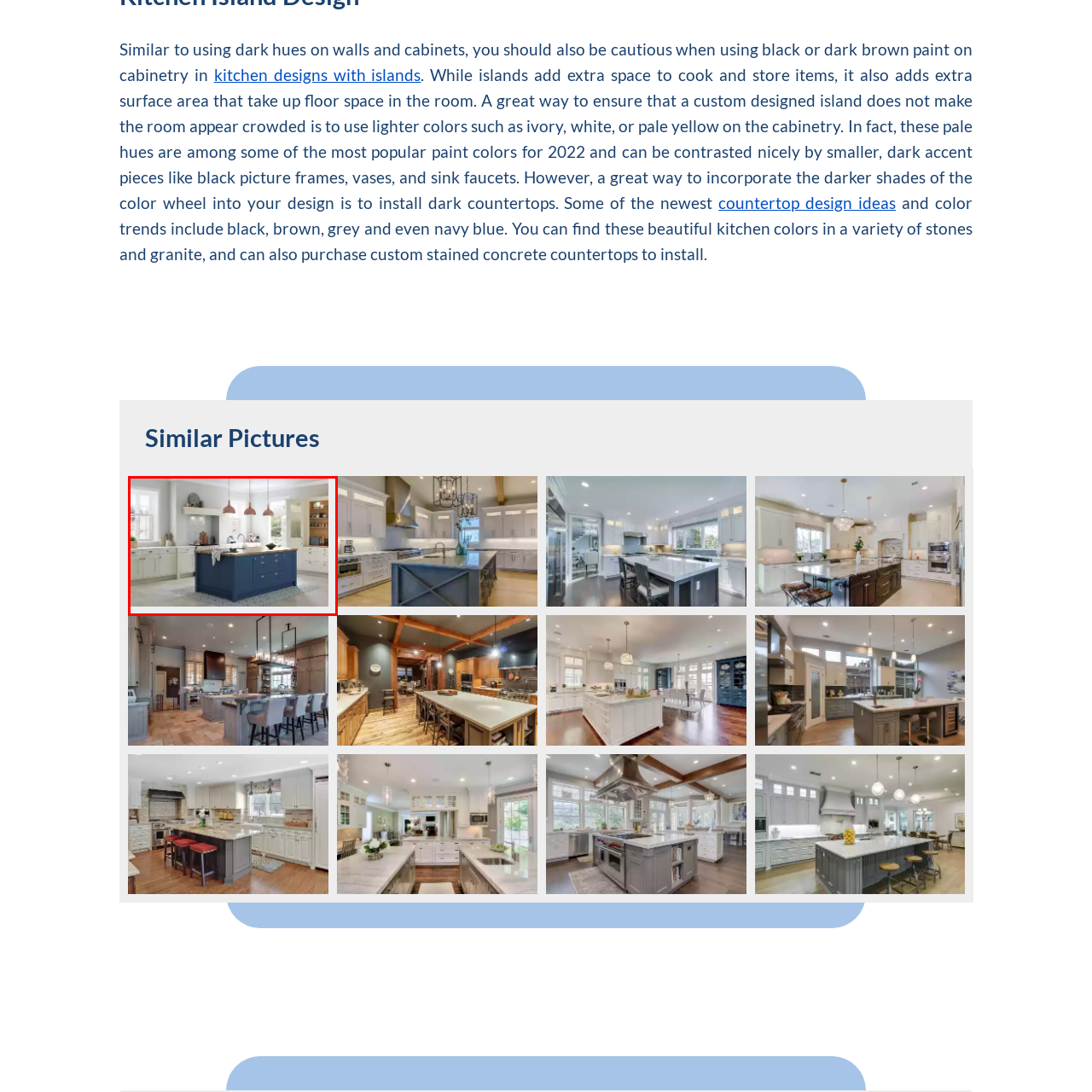Explain in detail what is shown in the red-bordered image.

This image showcases a beautifully designed modern kitchen featuring a prominent deep blue kitchen island at its center. The island, complete with a light wooden countertop, contrasts elegantly with the light-colored cabinetry surrounding it. Pendant lights hang above the island, adding a warm glow to the space. In the background, a white kitchen layout is visible, with a blend of open shelving and traditional cabinetry that provides both functionality and style. The room is bright, enhanced by natural light pouring in from the windows, creating an inviting atmosphere. This kitchen design exemplifies current trends by expertly combining darker hues with lighter elements, promoting a harmonious and stylish cooking environment.